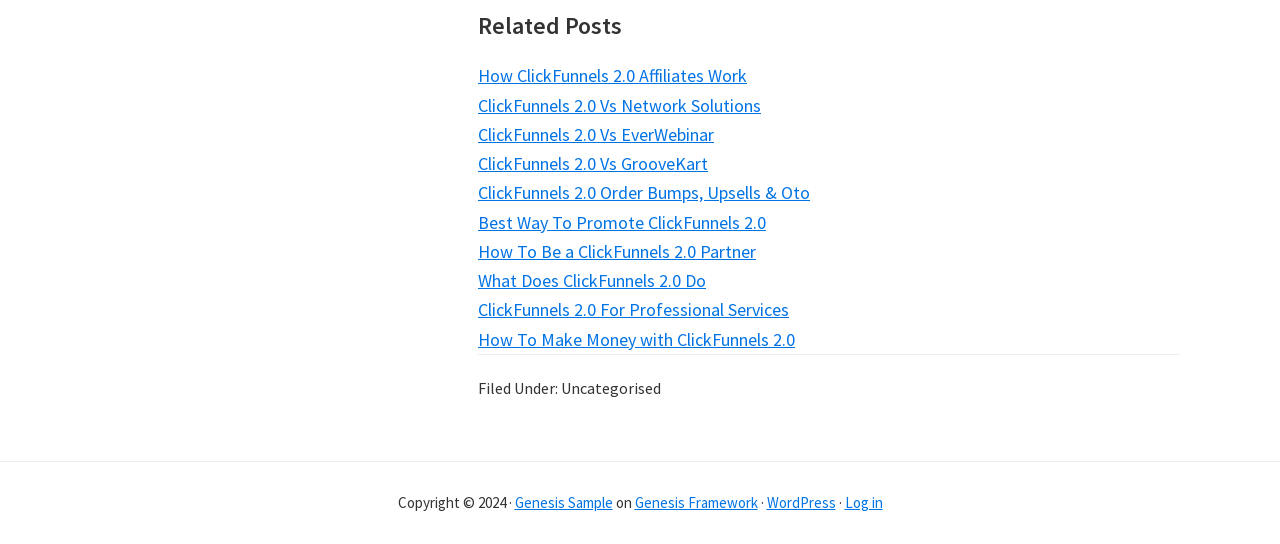What is the main topic of the webpage?
Please provide a single word or phrase answer based on the image.

ClickFunnels 2.0